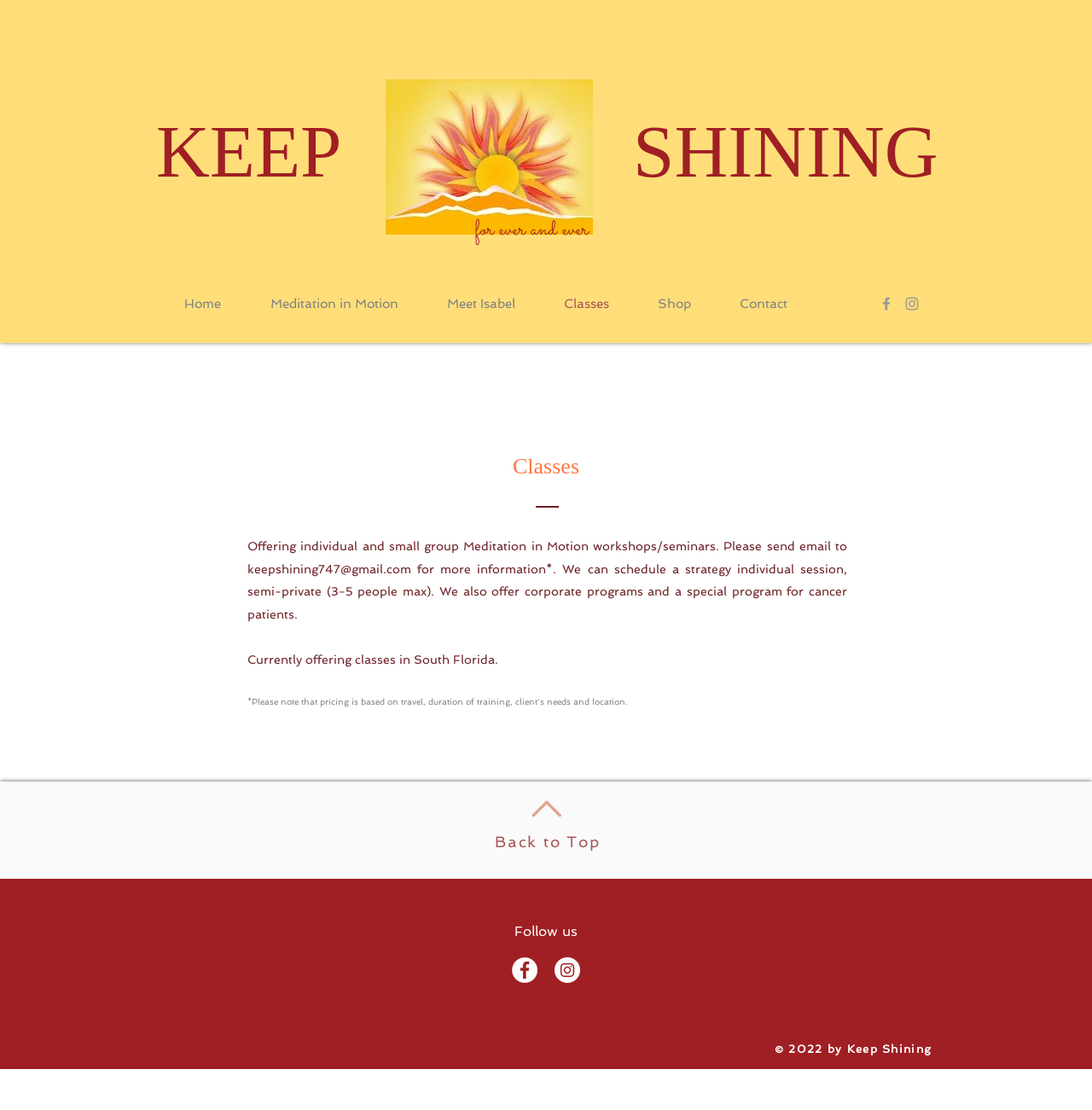Predict the bounding box for the UI component with the following description: "Classes".

[0.494, 0.266, 0.58, 0.281]